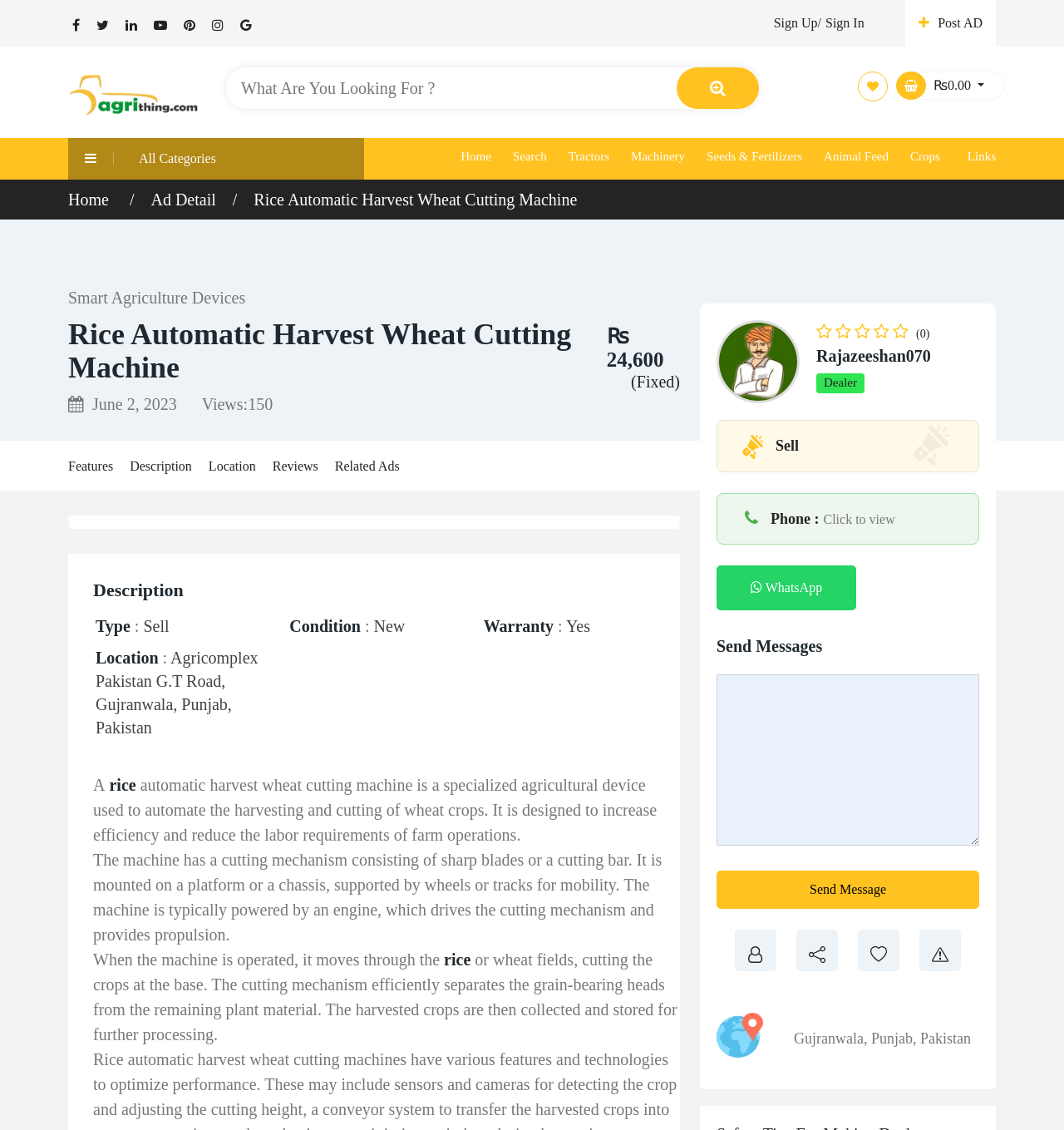Use the details in the image to answer the question thoroughly: 
What is the type of machine described on this webpage?

Based on the webpage content, specifically the heading 'Rice Automatic Harvest Wheat Cutting Machine' and the description provided, it is clear that the webpage is describing a machine used for harvesting and cutting wheat crops.